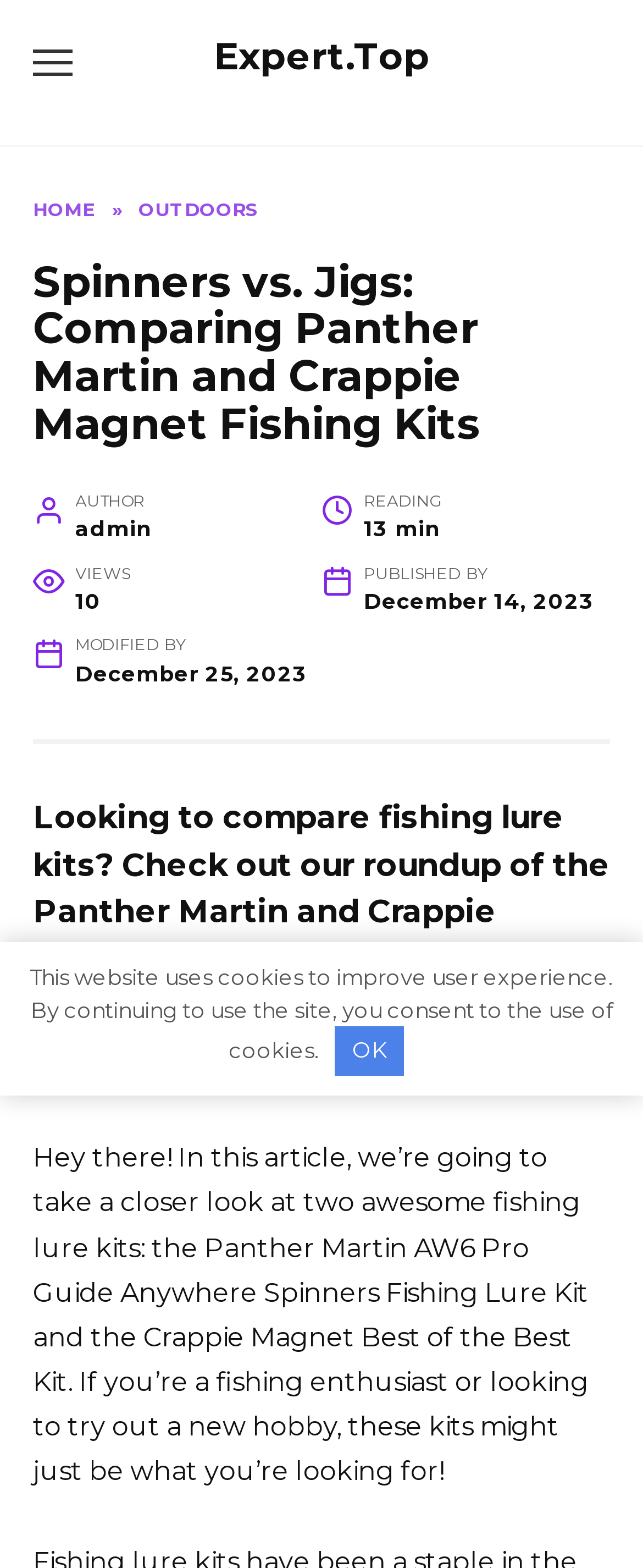When was this article published?
Based on the screenshot, provide your answer in one word or phrase.

December 14, 2023